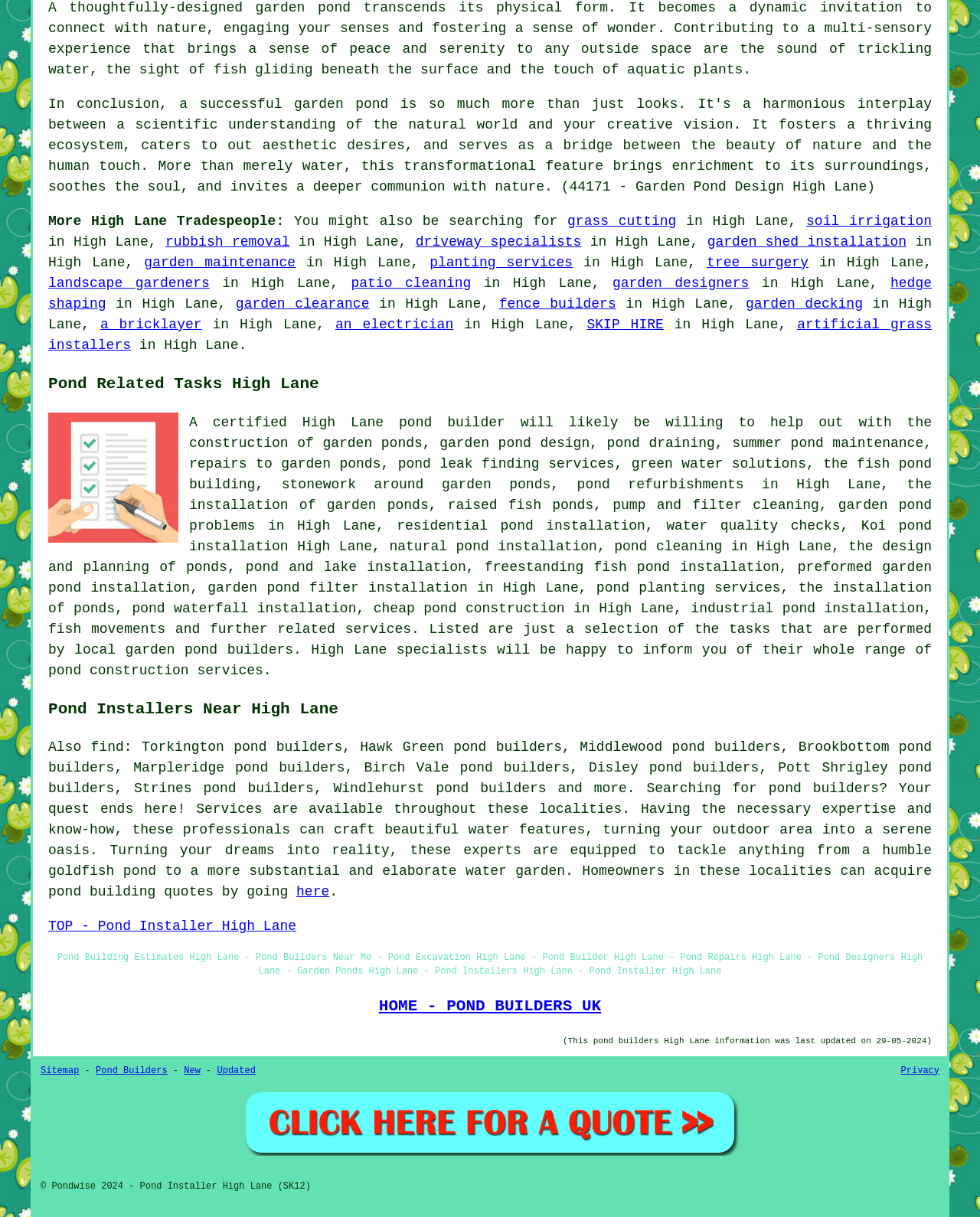Answer briefly with one word or phrase:
What services do pond builders in High Lane offer?

Pond construction, design, and maintenance